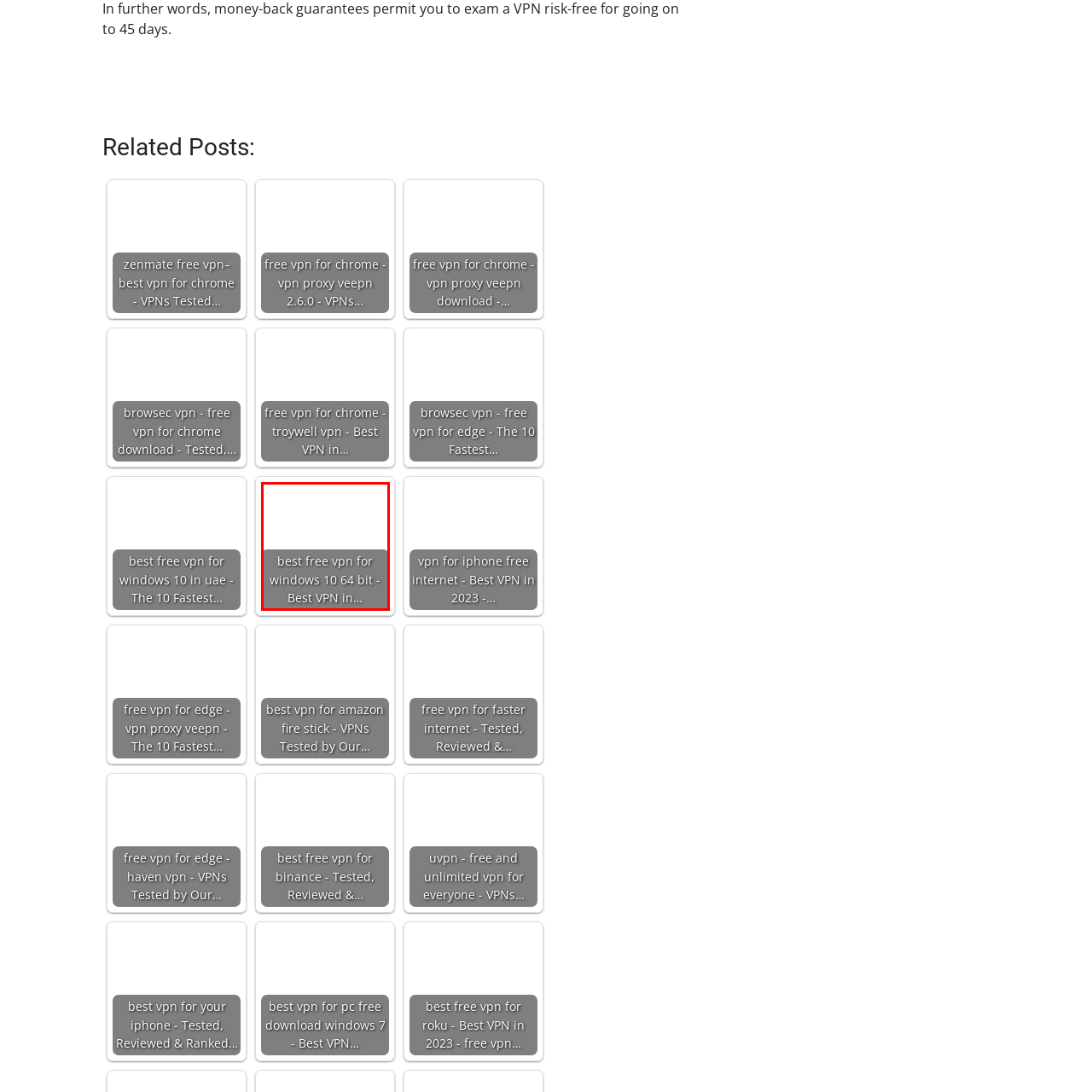Direct your attention to the area enclosed by the green rectangle and deliver a comprehensive answer to the subsequent question, using the image as your reference: 
What is the purpose of the promotional text box?

The promotional text box is designed to appeal to users looking for effective virtual private network solutions for Windows platforms, suggesting a focus on performance and reliability.